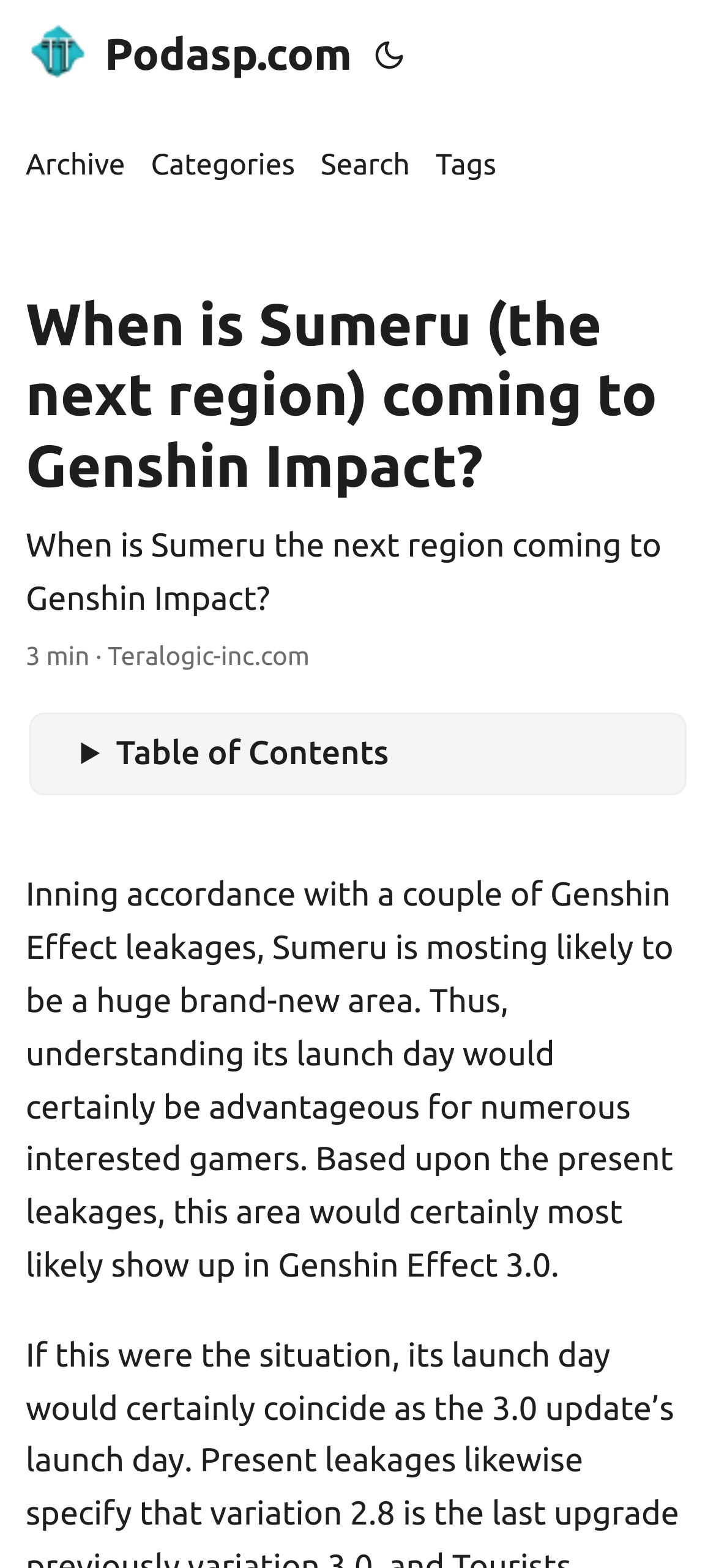What is the expected version of Genshin Impact when Sumeru is released?
Give a one-word or short phrase answer based on the image.

3.0